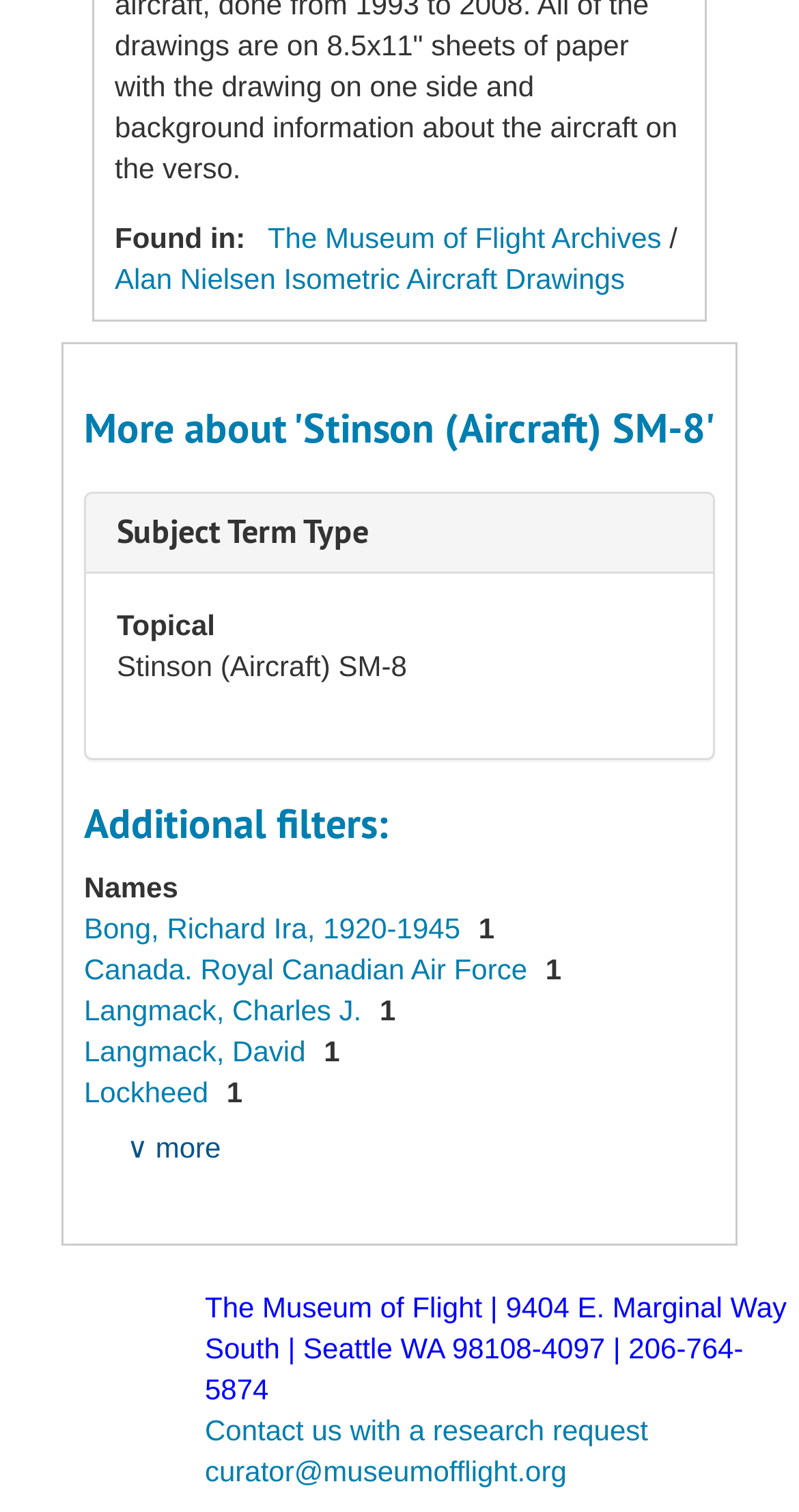Please specify the bounding box coordinates of the region to click in order to perform the following instruction: "Explore Alan Nielsen Isometric Aircraft Drawings".

[0.144, 0.173, 0.782, 0.195]